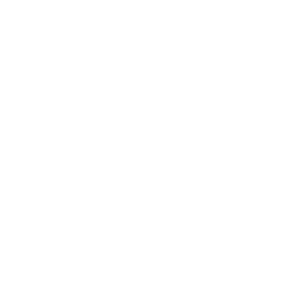Please provide a comprehensive answer to the question based on the screenshot: What type of metal is used in the discs?

The caption describes the metal discs as 'golden', implying that the type of metal used is gold or has a golden finish.